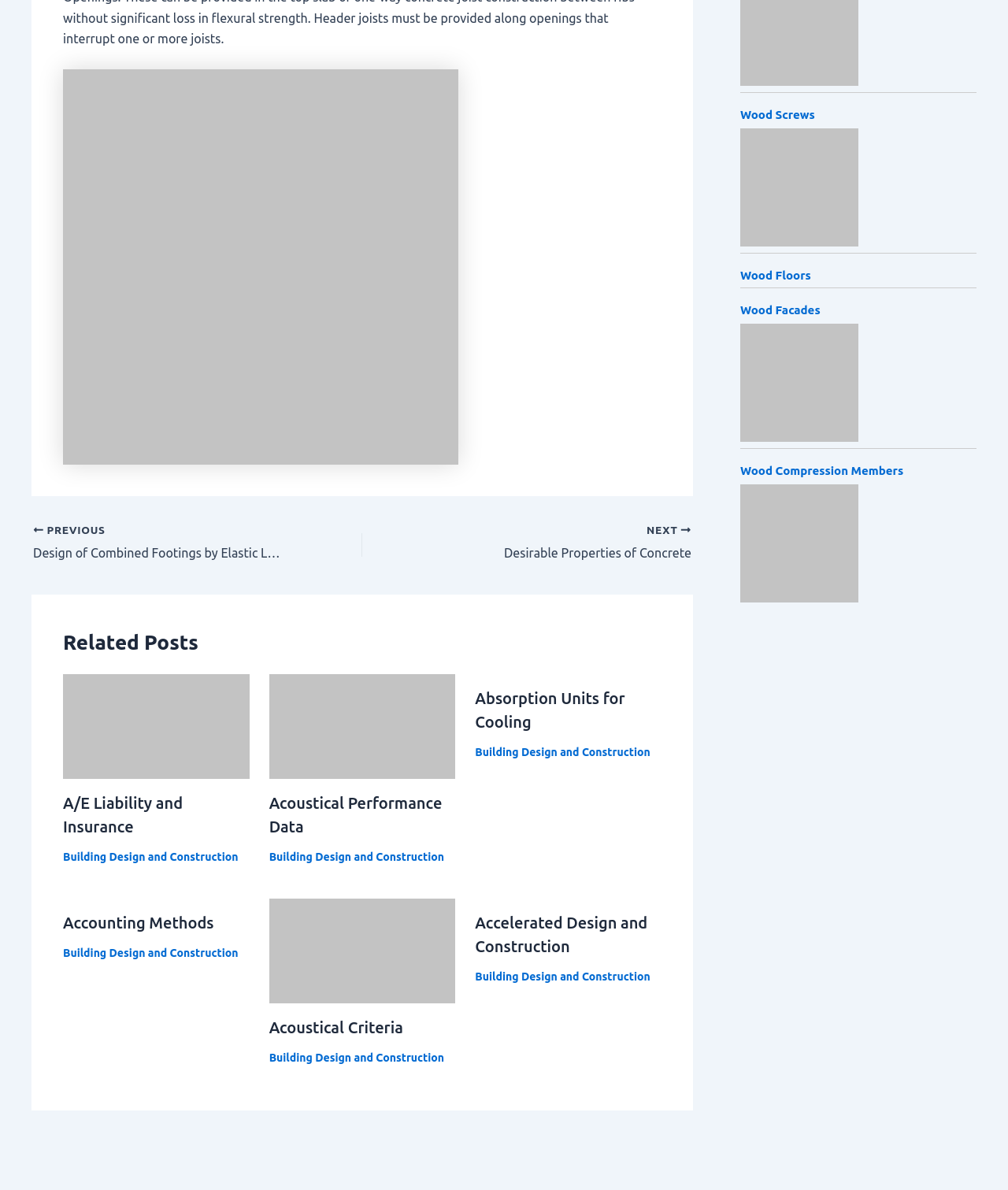Determine the bounding box coordinates for the area that should be clicked to carry out the following instruction: "Read more about Accelerated Design and Construction".

[0.471, 0.767, 0.642, 0.803]